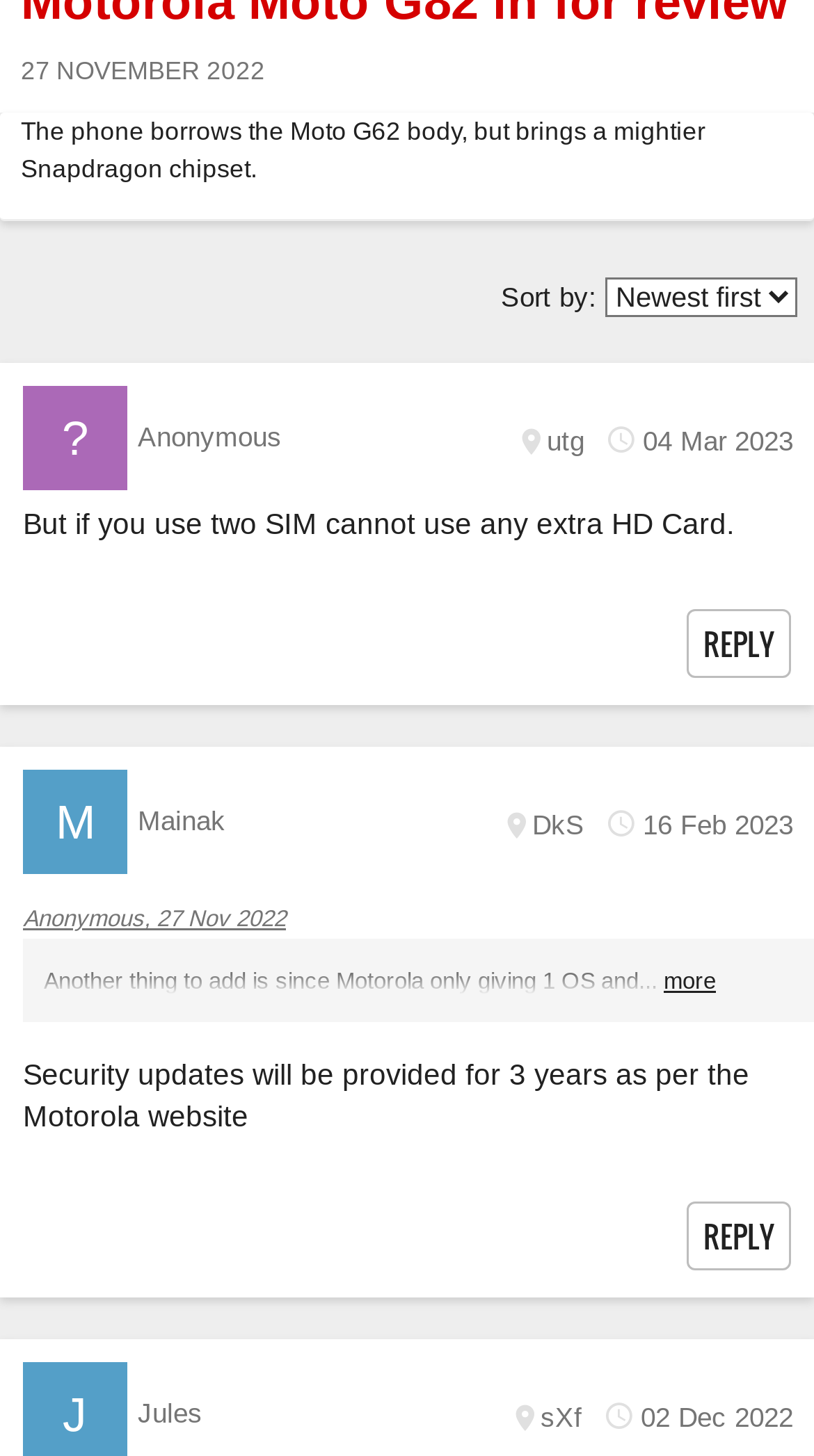Find the bounding box coordinates corresponding to the UI element with the description: "Main Menu". The coordinates should be formatted as [left, top, right, bottom], with values as floats between 0 and 1.

None